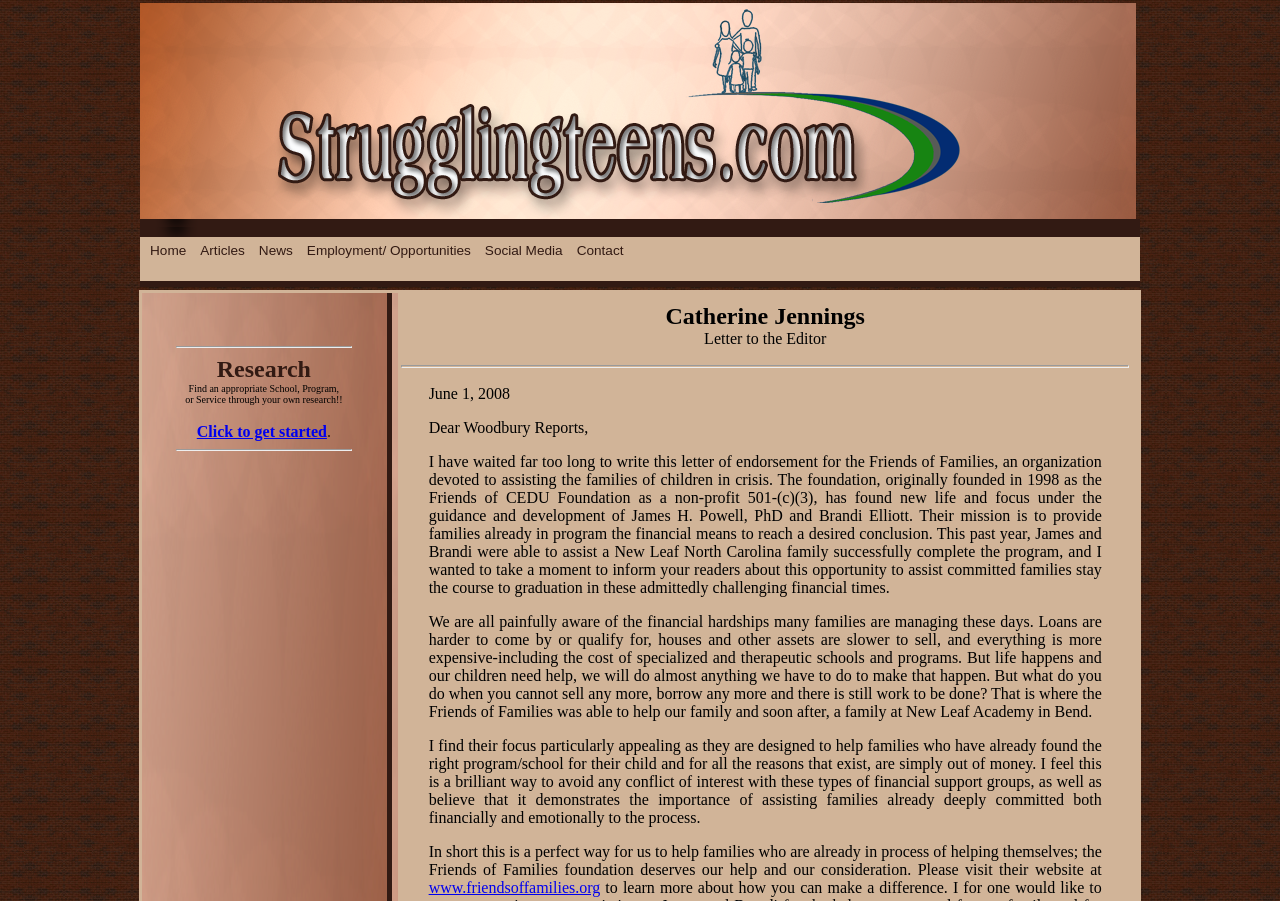Determine the bounding box coordinates for the area you should click to complete the following instruction: "Click on Employment/ Opportunities".

[0.237, 0.27, 0.371, 0.286]